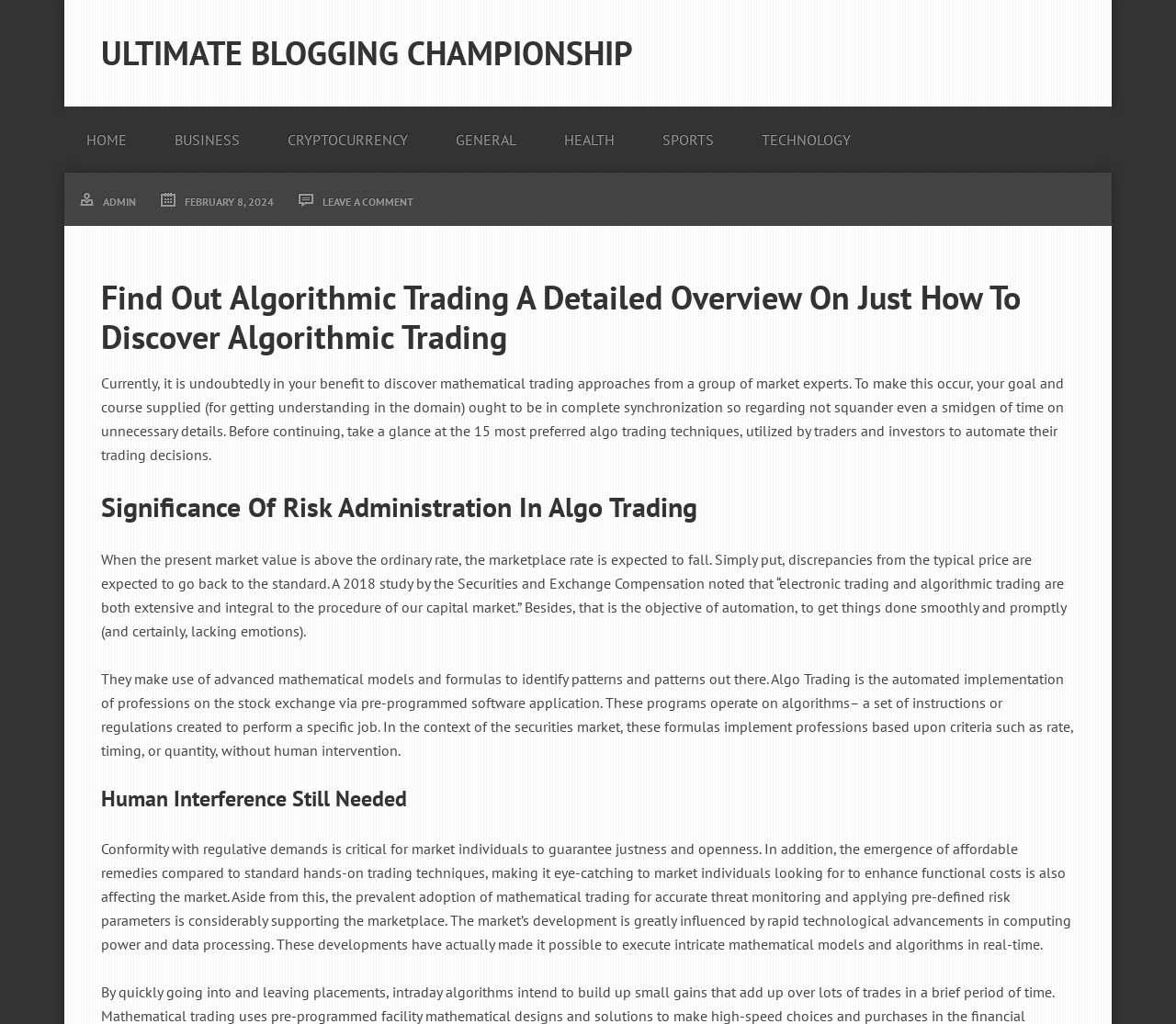Highlight the bounding box coordinates of the element that should be clicked to carry out the following instruction: "Click on the TECHNOLOGY link". The coordinates must be given as four float numbers ranging from 0 to 1, i.e., [left, top, right, bottom].

[0.629, 0.093, 0.742, 0.169]